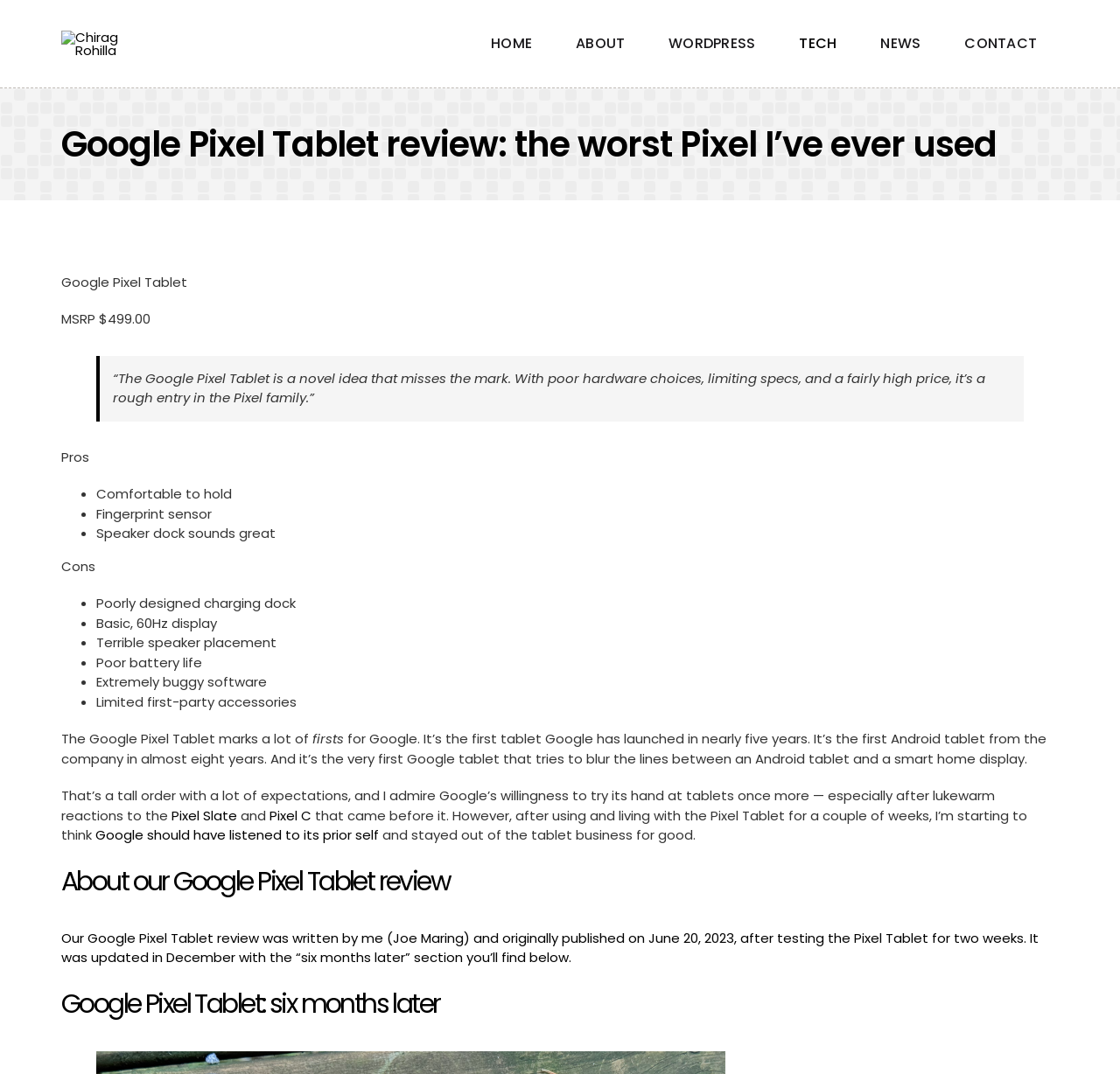Pinpoint the bounding box coordinates of the clickable element needed to complete the instruction: "Click CONTACT". The coordinates should be provided as four float numbers between 0 and 1: [left, top, right, bottom].

[0.842, 0.0, 0.945, 0.081]